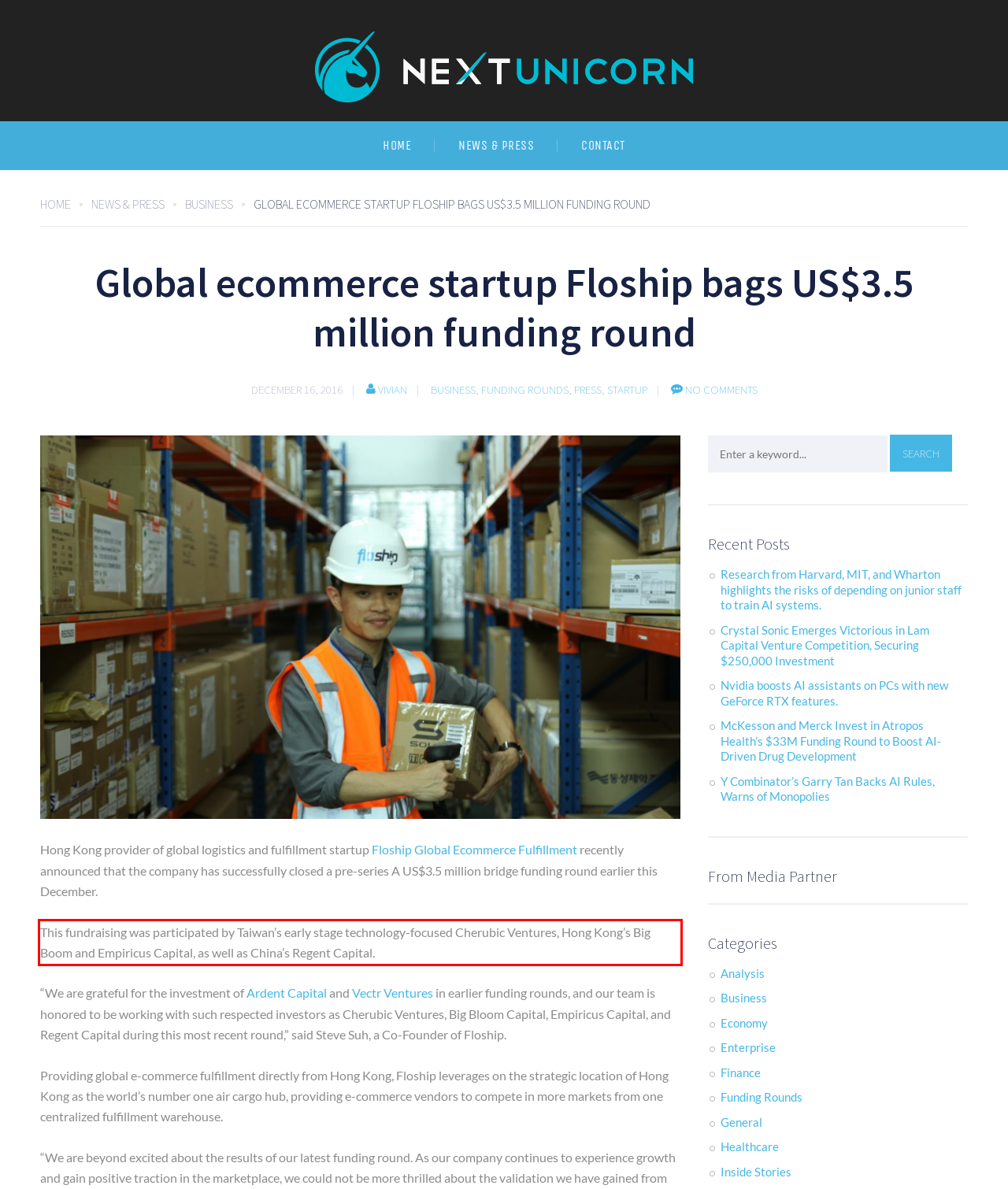Analyze the red bounding box in the provided webpage screenshot and generate the text content contained within.

This fundraising was participated by Taiwan’s early stage technology-focused Cherubic Ventures, Hong Kong’s Big Boom and Empiricus Capital, as well as China’s Regent Capital.